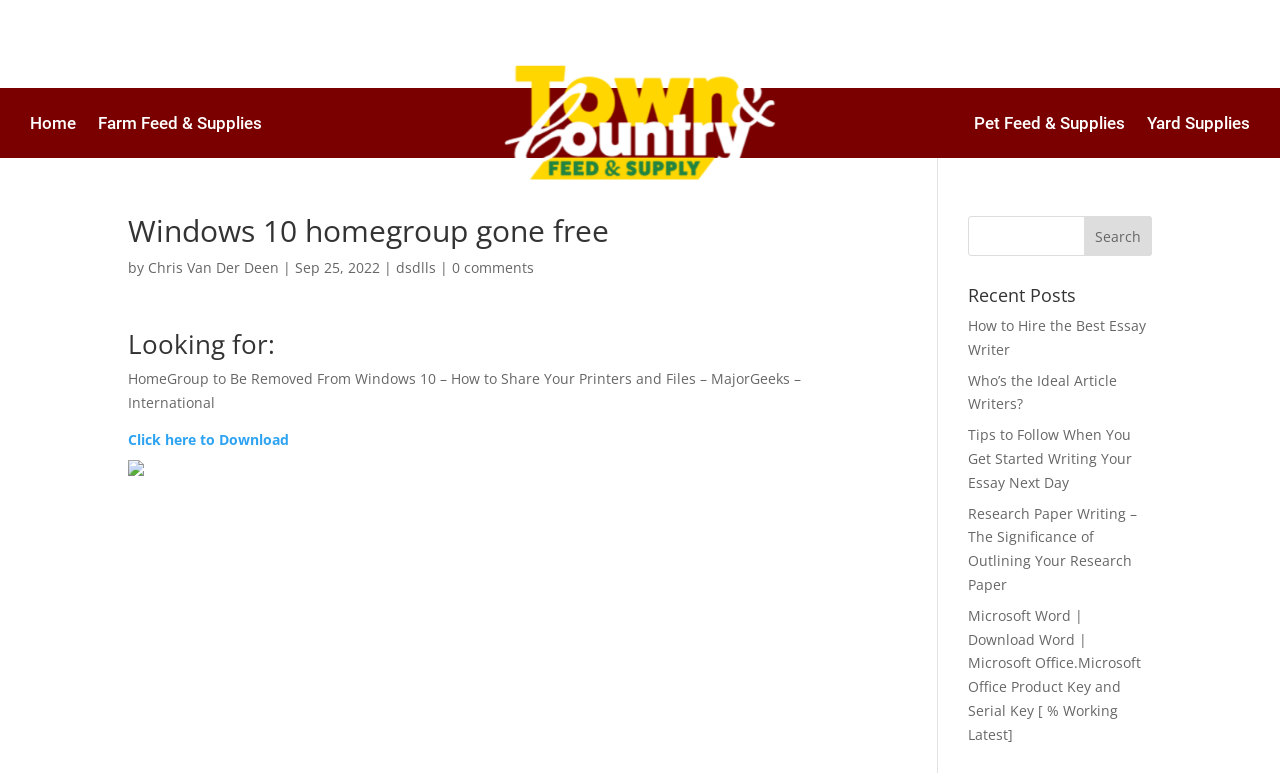Present a detailed account of what is displayed on the webpage.

The webpage appears to be a blog or news article page with a focus on technology and computing. At the top, there are three social media links, each with an icon and a heading, aligned horizontally across the page. Below these links, there is a navigation menu with five links: "Home", "Farm Feed & Supplies", "Pet Feed & Supplies", and "Yard Supplies".

The main content of the page is divided into two sections. The first section has a heading "Windows 10 homegroup gone free" and is attributed to an author, Chris Van Der Deen, with a publication date of September 25, 2022. Below the heading, there is a brief description of the article, which discusses the removal of HomeGroup from Windows 10 and how to share printers and files.

The second section has a heading "Looking for:" and appears to be a summary or introduction to the article. It mentions the removal of HomeGroup from Windows 10 and provides a link to download a related resource. There is also a small image to the right of the link.

On the right side of the page, there is a search bar with a textbox and a "Search" button. Below the search bar, there is a section titled "Recent Posts" with five links to other articles, each with a brief title and no descriptions.

Throughout the page, there are several non-descriptive images and icons, which do not appear to be relevant to the main content of the page.